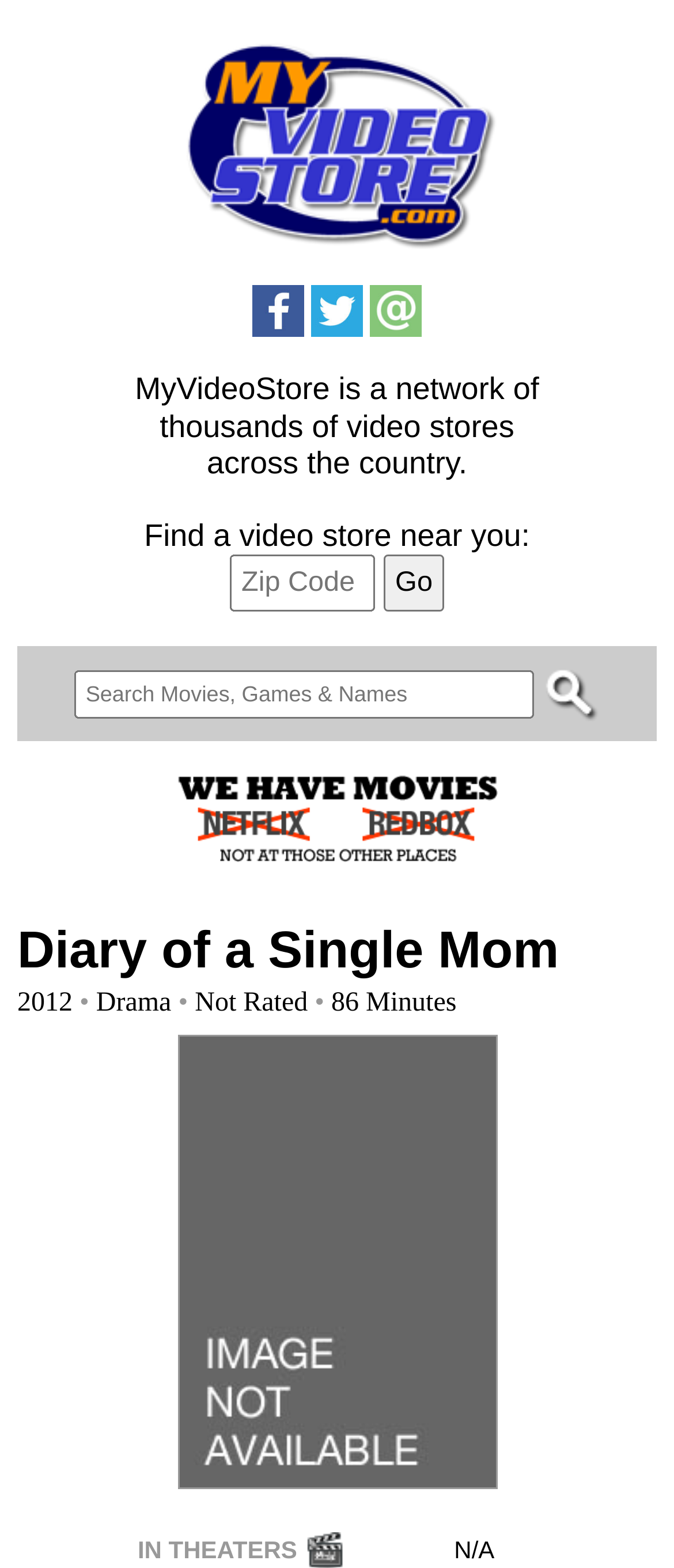Please identify the bounding box coordinates of the area that needs to be clicked to follow this instruction: "Find a video store near you".

[0.167, 0.33, 0.833, 0.39]